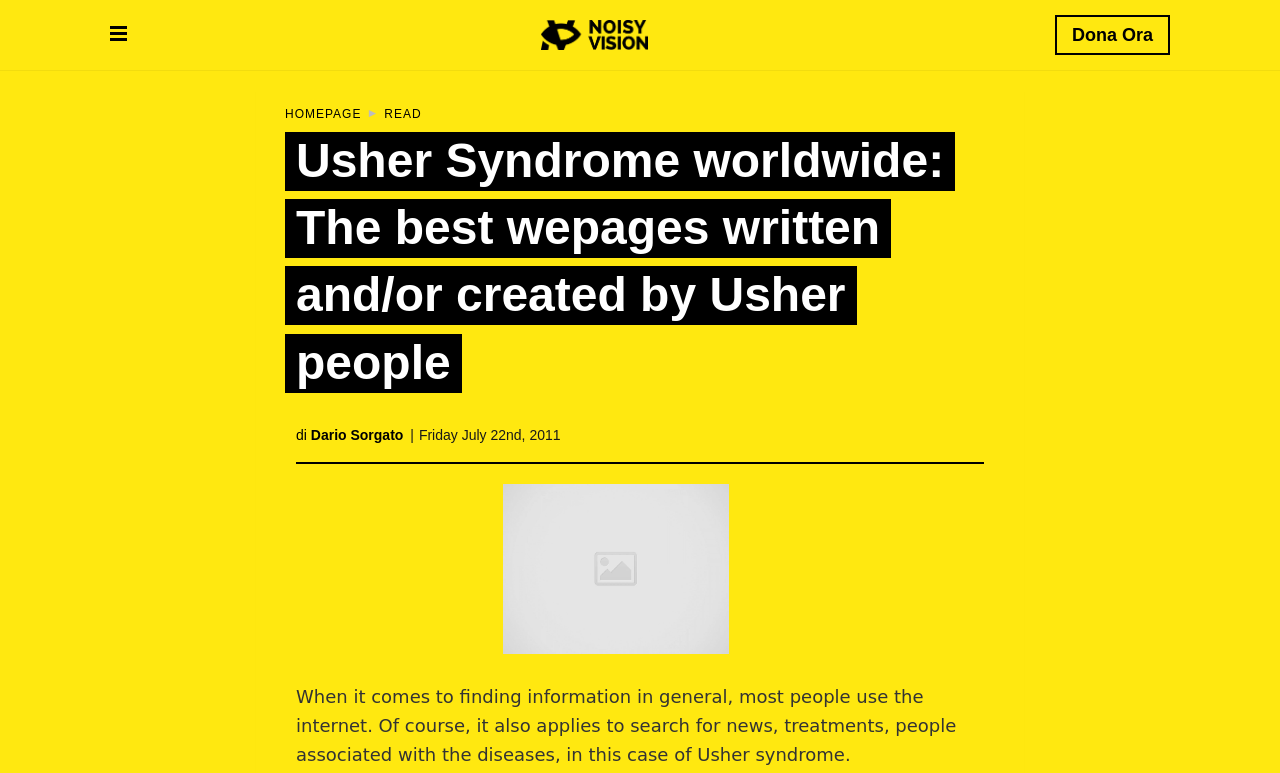What is the topic of the webpage?
Using the visual information from the image, give a one-word or short-phrase answer.

Usher syndrome